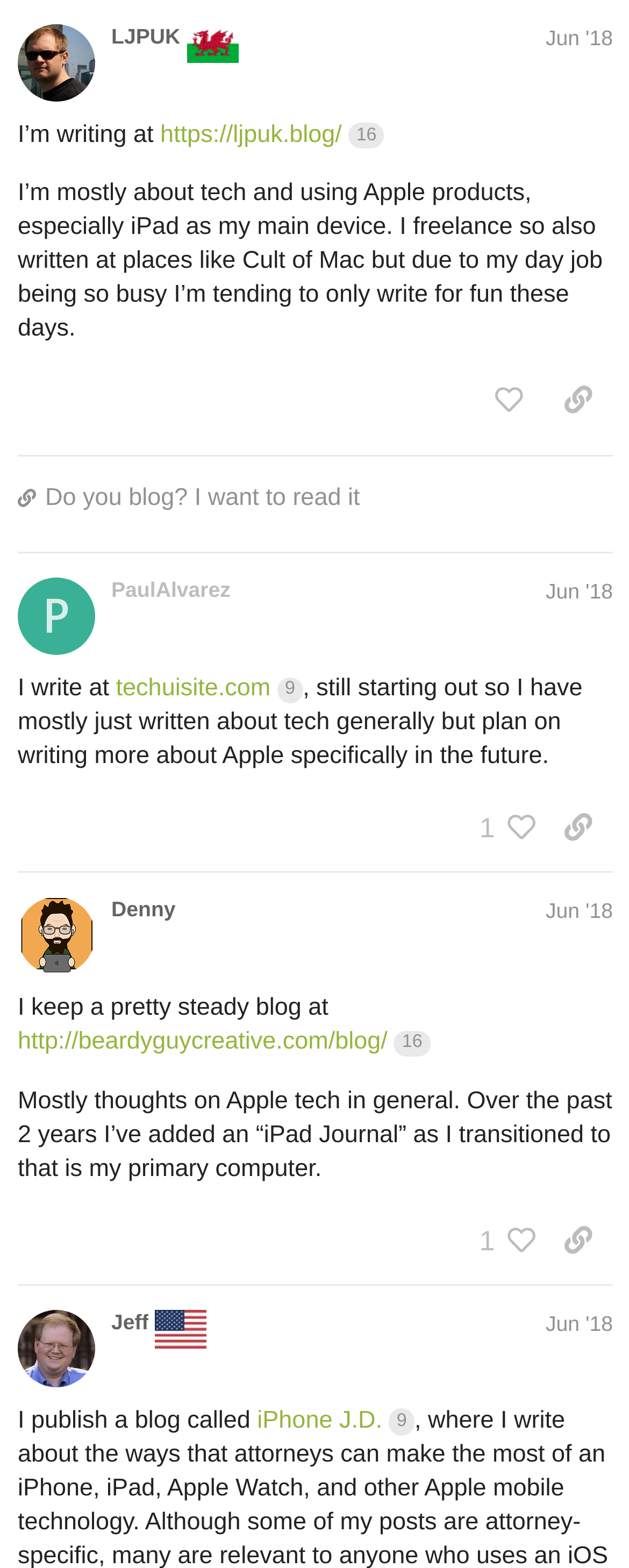Identify the bounding box coordinates of the section to be clicked to complete the task described by the following instruction: "Click on the 'like this post' button". The coordinates should be four float numbers between 0 and 1, formatted as [left, top, right, bottom].

[0.753, 0.234, 0.864, 0.274]